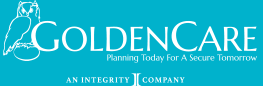Offer a detailed narrative of the scene shown in the image.

The image features the logo of GoldenCare, a company dedicated to providing security and planning for the future. The logo showcases an elegant blue background with a stylized owl, symbolizing wisdom and foresight. Centered above the company name, "GOLDENCARE," the logo highlights their commitment to helping individuals plan for a secure tomorrow. Below the name, the tagline "Planning Today For A Secure Tomorrow" emphasizes their mission, while "AN INTEGRITY COMPANY" indicates their core values of honesty and reliability in service. This visual representation underscores GoldenCare's focus on supportive and comprehensive care planning for its clients.